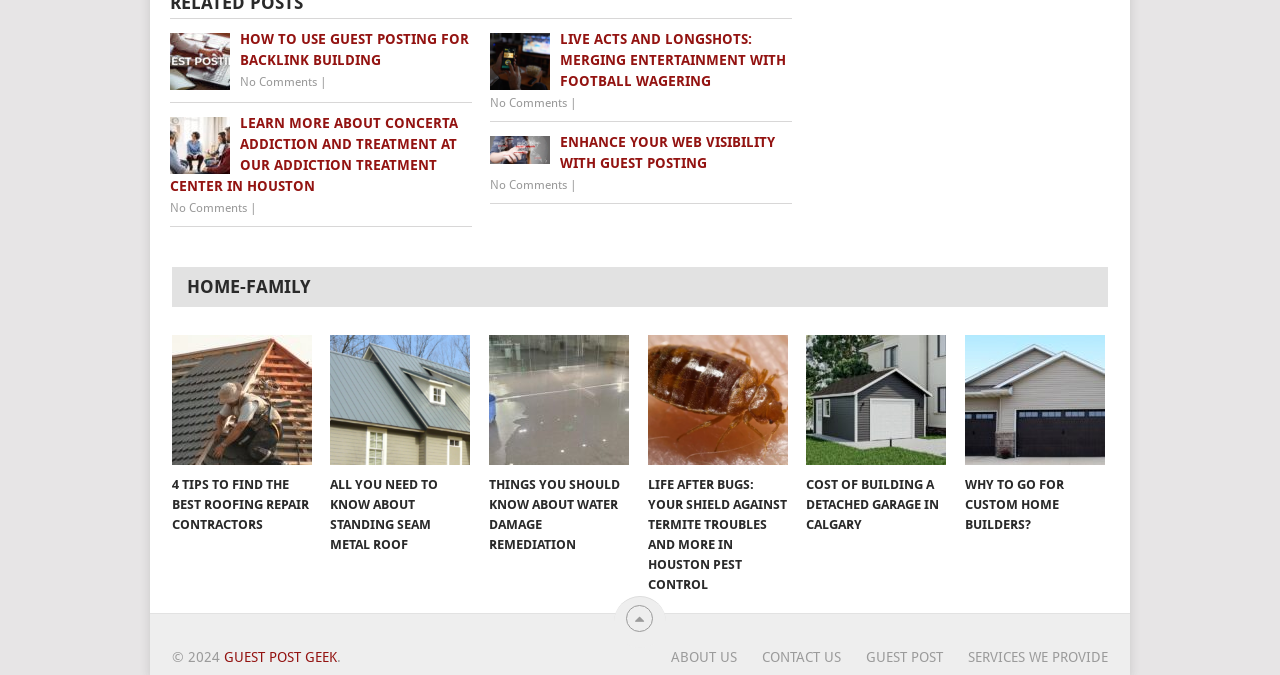Specify the bounding box coordinates for the region that must be clicked to perform the given instruction: "Read about how to use guest posting for backlink building".

[0.133, 0.043, 0.369, 0.105]